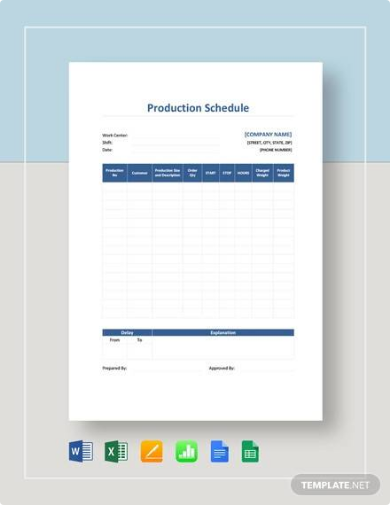Produce a meticulous caption for the image.

The image features a well-structured "Production Schedule" template designed for effective project management. It outlines key sections including a title area for the company name, a work content section, and multiple columns for organizing tasks, customers, and timelines. Below the main table, there are designated spaces for recording delays and additional explanations, facilitating clear communication of production needs.

The template is visually appealing, utilizing a clean layout with a combination of blue headings and a white background. At the bottom, various file format icons indicate compatibility with applications such as Microsoft Word, Excel, Google Docs, and others. This template aims to simplify the planning and organization of production activities, making it an invaluable tool for managers aiming to streamline their day-to-day operations.